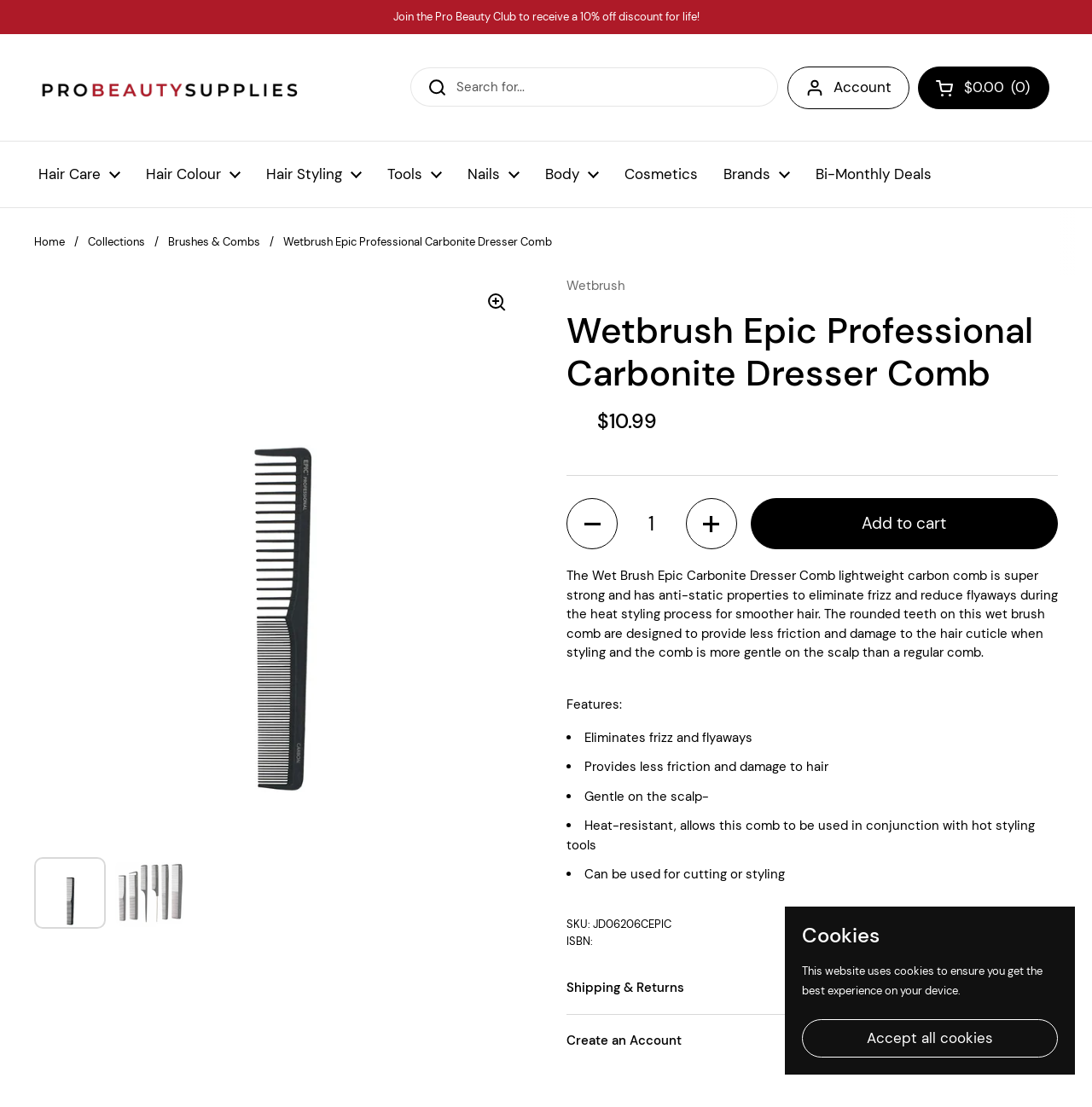What is the primary function of the Wet Brush Epic Professional Carbonite Dresser Comb? From the image, respond with a single word or brief phrase.

Heat styling